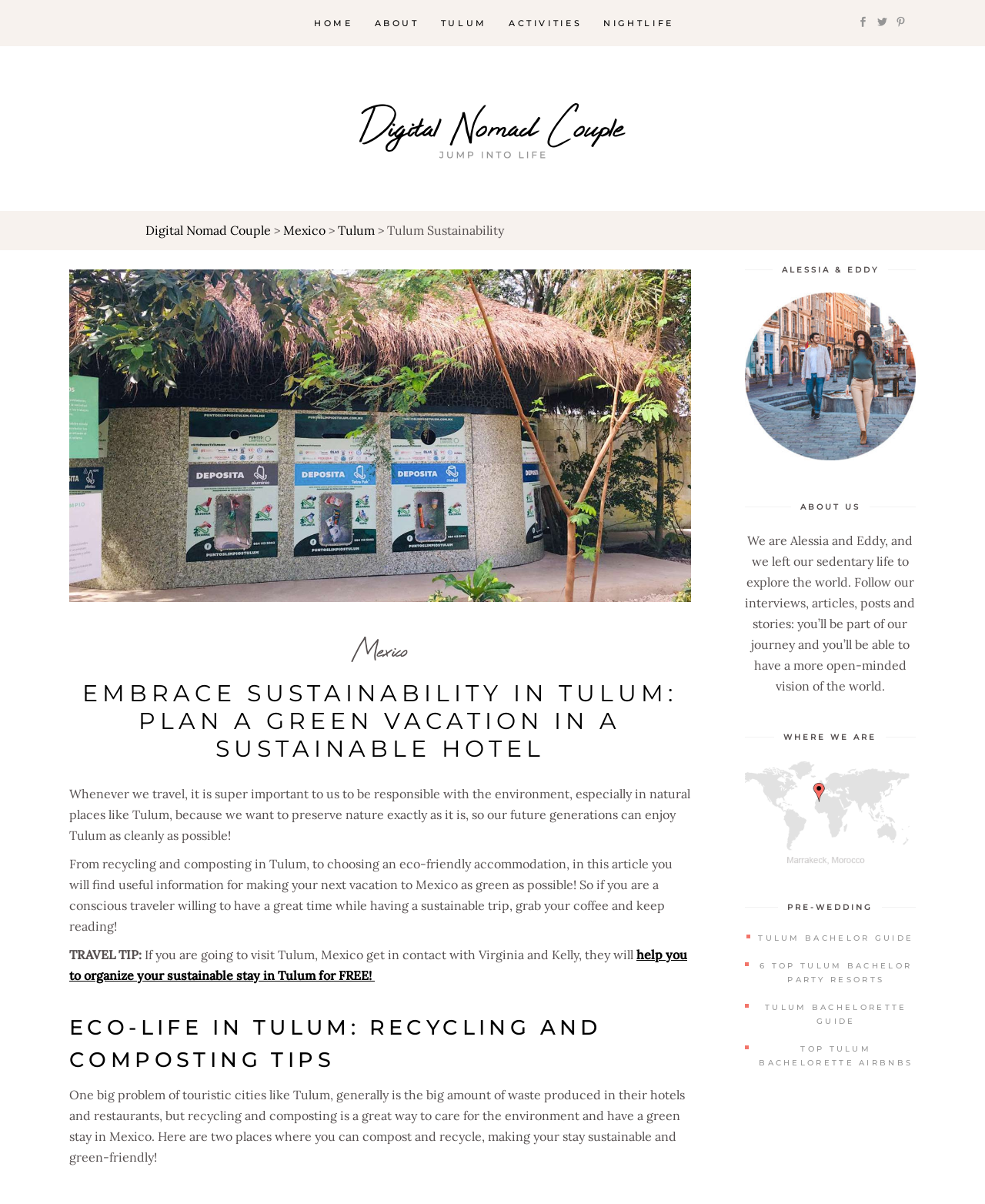Could you determine the bounding box coordinates of the clickable element to complete the instruction: "Click on the 'Contact' link"? Provide the coordinates as four float numbers between 0 and 1, i.e., [left, top, right, bottom].

None